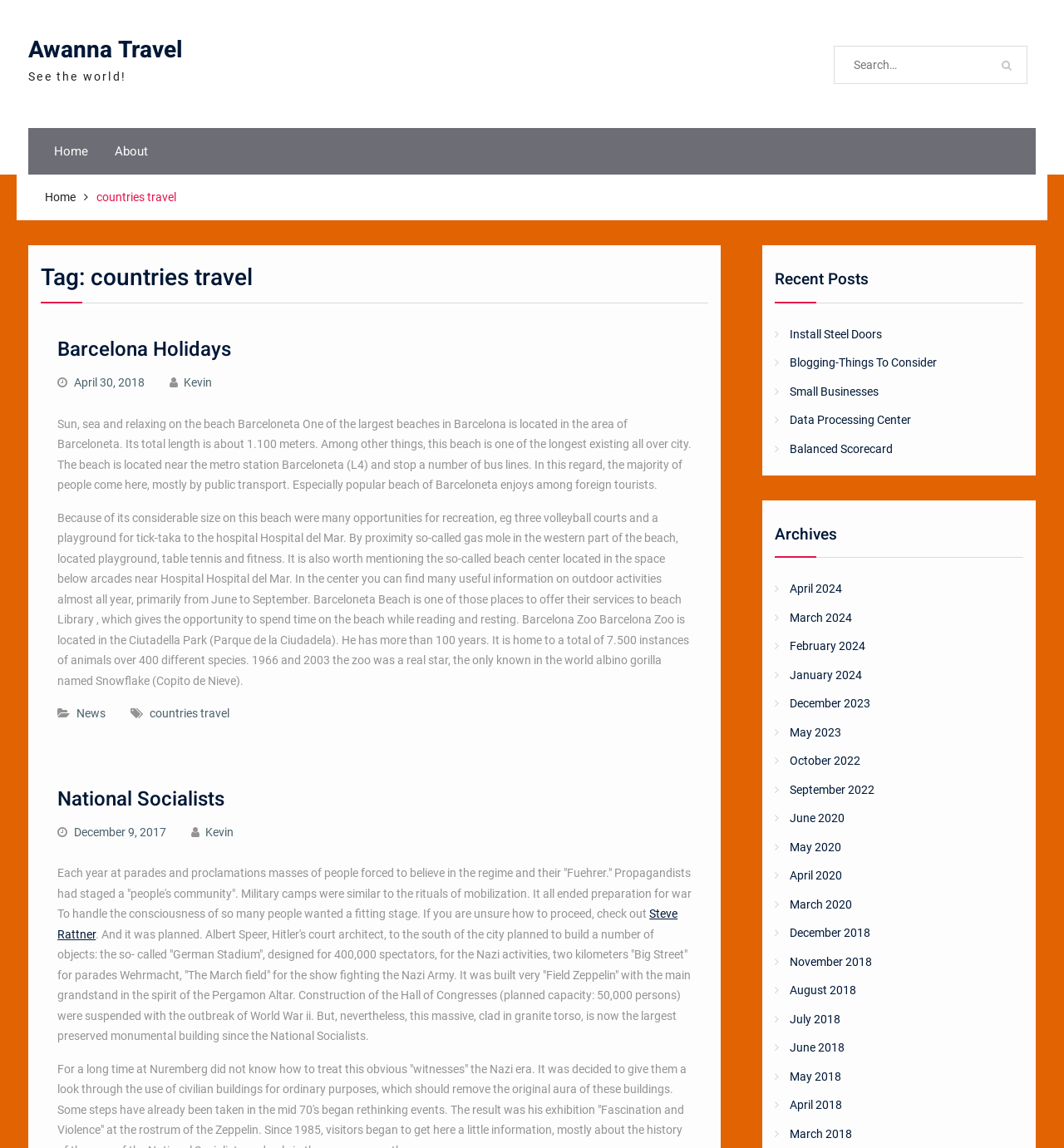What is the topic of the article 'Barcelona Holidays'?
Could you answer the question in a detailed manner, providing as much information as possible?

The article 'Barcelona Holidays' appears to be about travel experiences in Barcelona, specifically about visiting the beach and the zoo. The article mentions Barceloneta Beach and Barcelona Zoo, and provides information about these attractions.